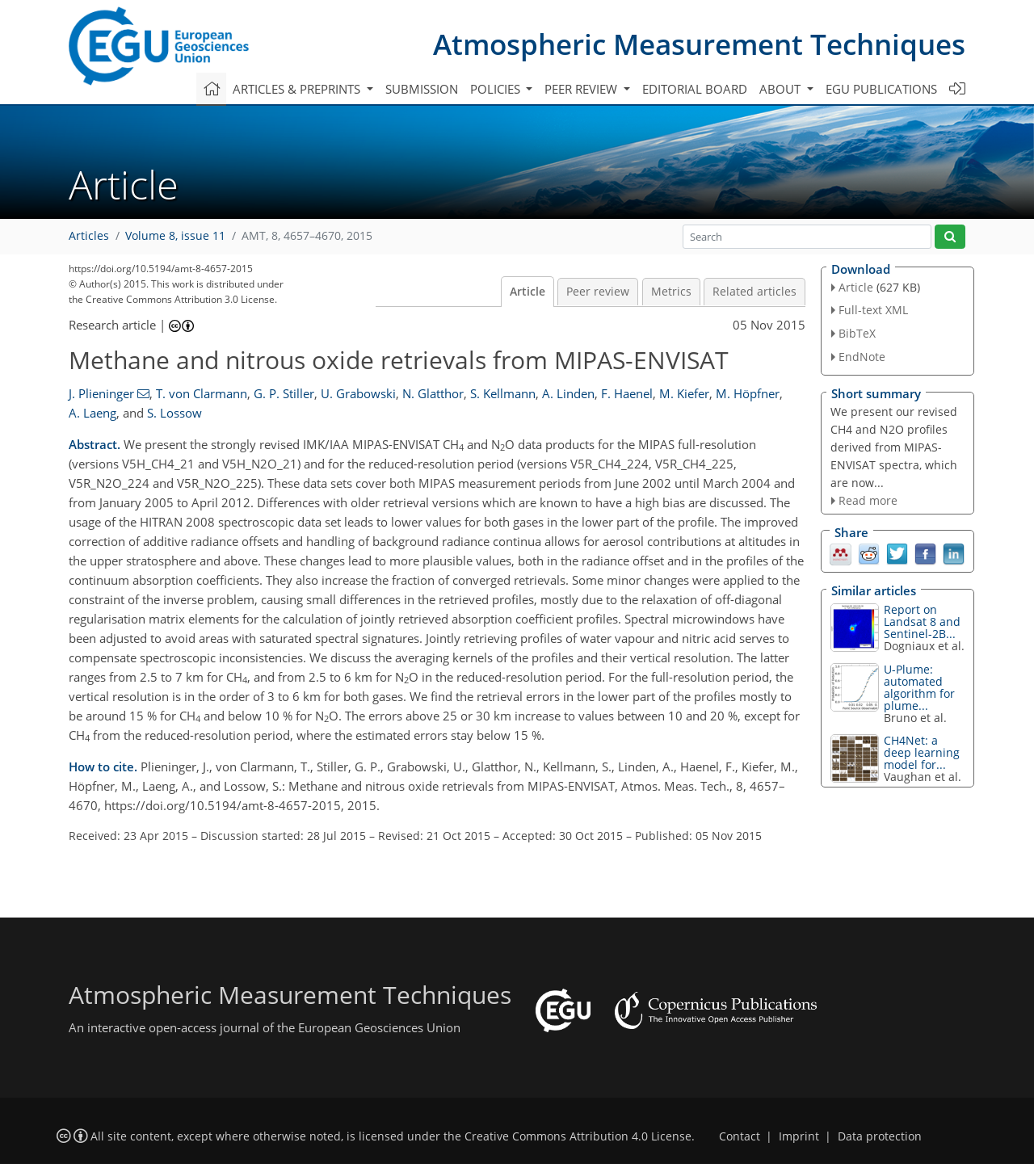Determine the bounding box coordinates for the element that should be clicked to follow this instruction: "Explore Tailormade Packages". The coordinates should be given as four float numbers between 0 and 1, in the format [left, top, right, bottom].

None